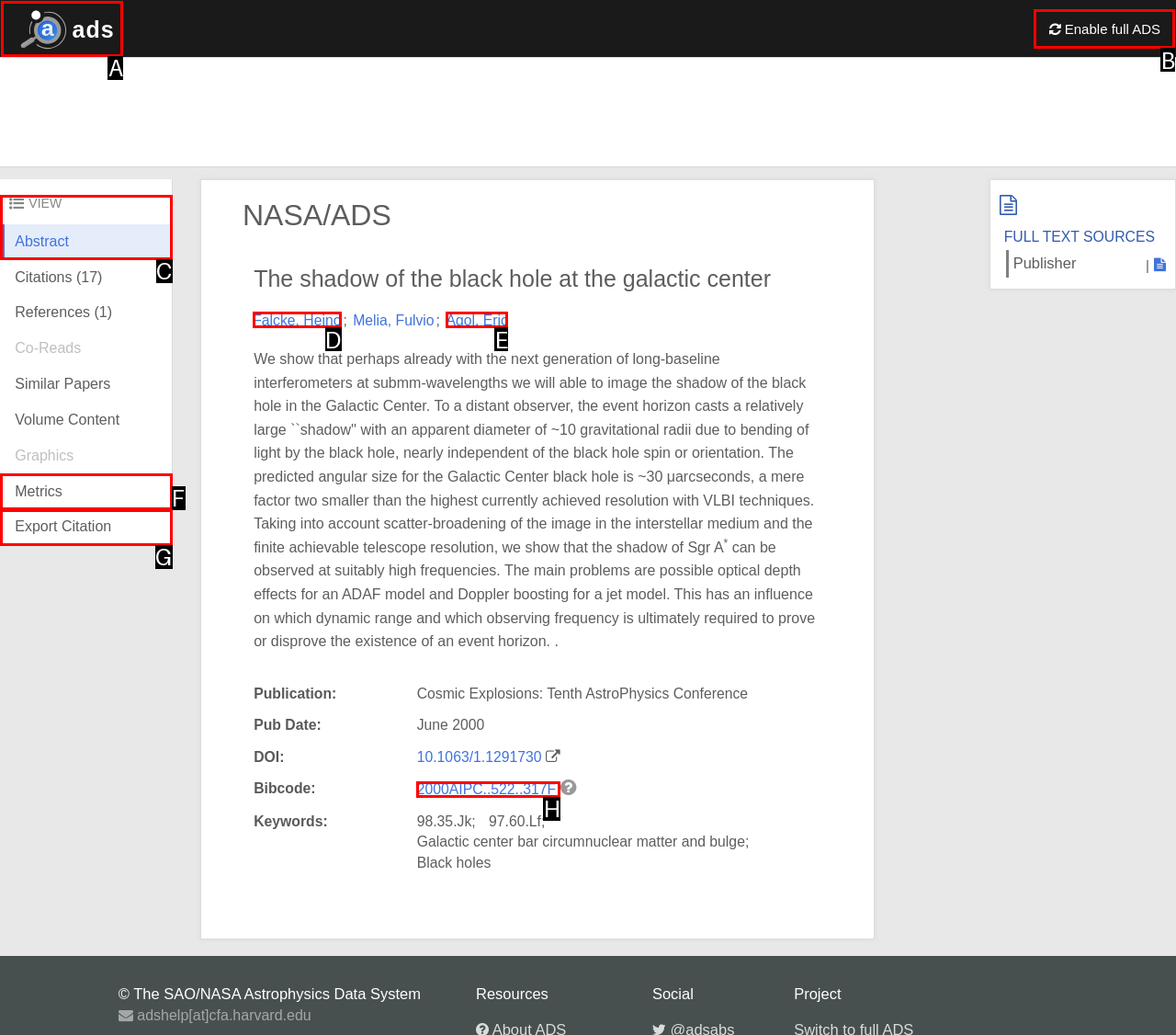Choose the HTML element that needs to be clicked for the given task: Enable full ADS Respond by giving the letter of the chosen option.

B